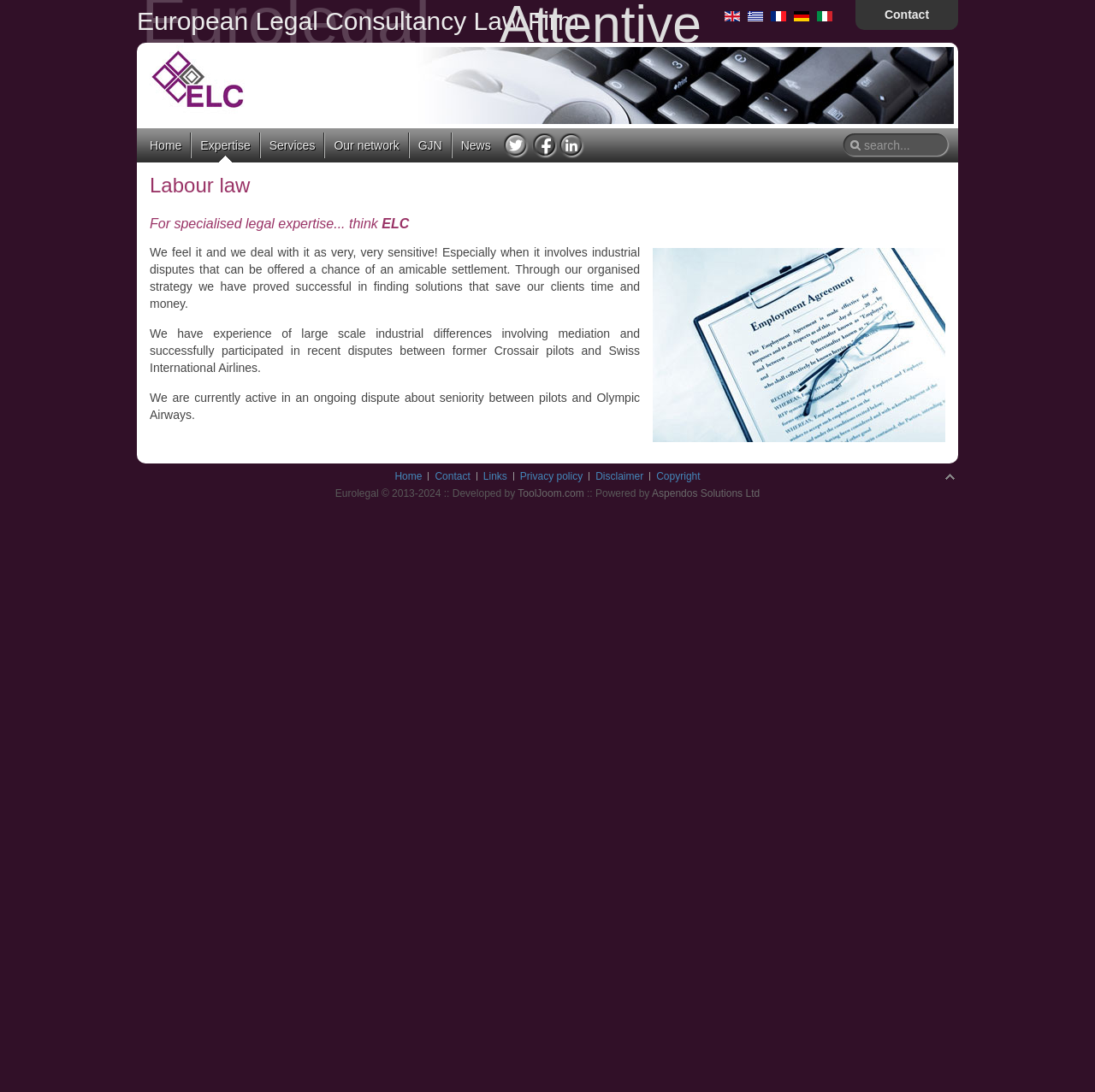Locate the bounding box coordinates of the UI element described by: "Aspendos Solutions Ltd". Provide the coordinates as four float numbers between 0 and 1, formatted as [left, top, right, bottom].

[0.595, 0.446, 0.694, 0.457]